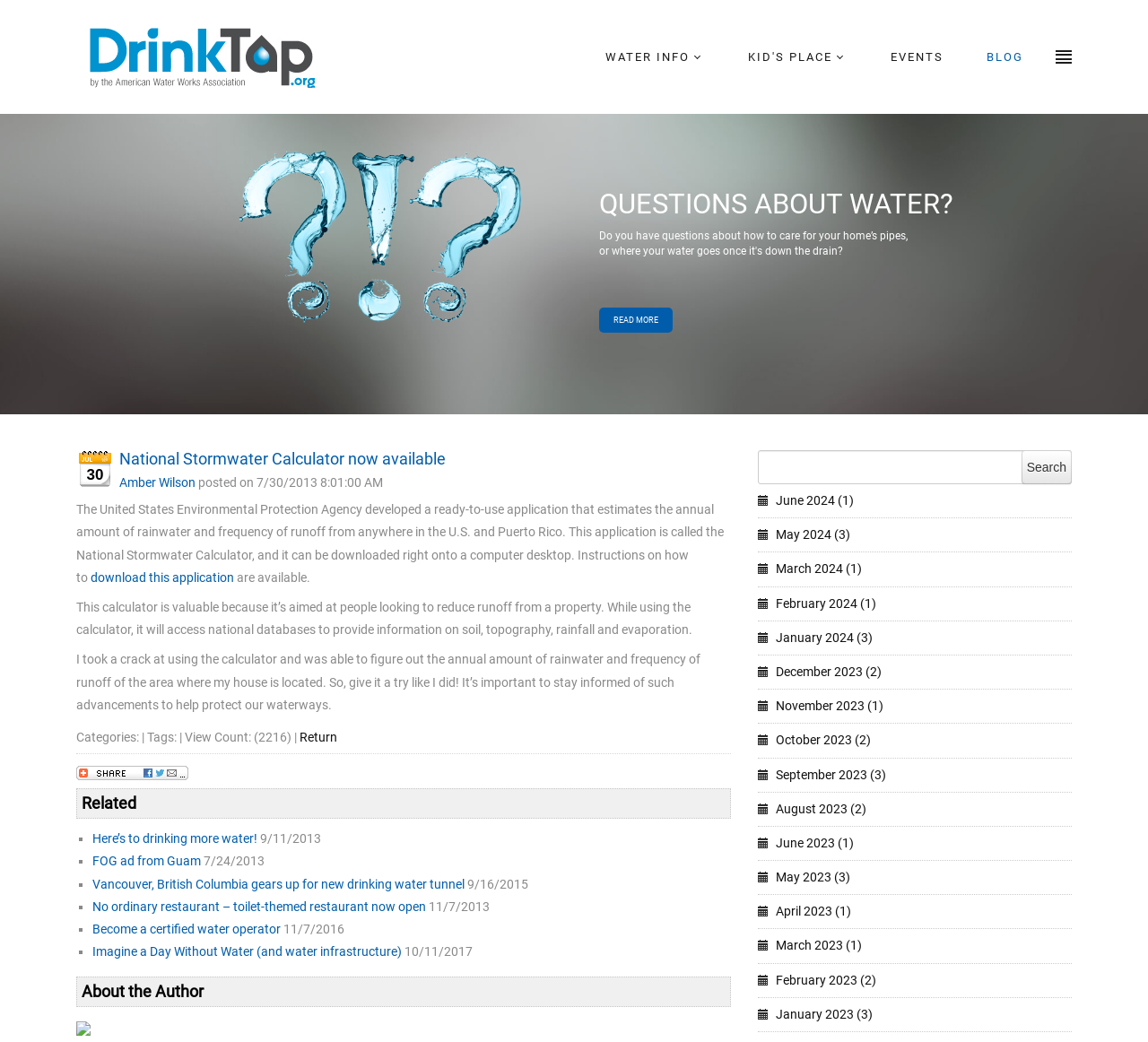Please identify the bounding box coordinates of the element that needs to be clicked to execute the following command: "View the 'Related' posts". Provide the bounding box using four float numbers between 0 and 1, formatted as [left, top, right, bottom].

[0.066, 0.757, 0.637, 0.786]